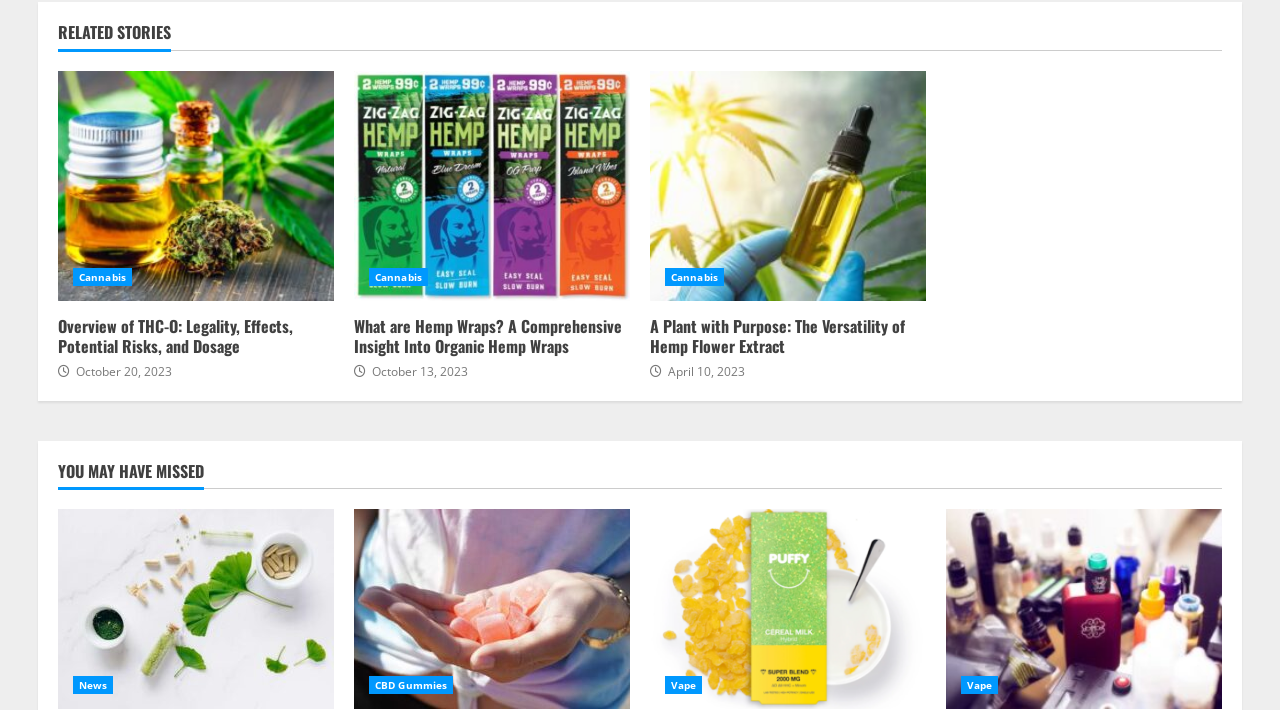Provide the bounding box coordinates for the area that should be clicked to complete the instruction: "View Delta 8 Gummies".

[0.277, 0.717, 0.492, 0.999]